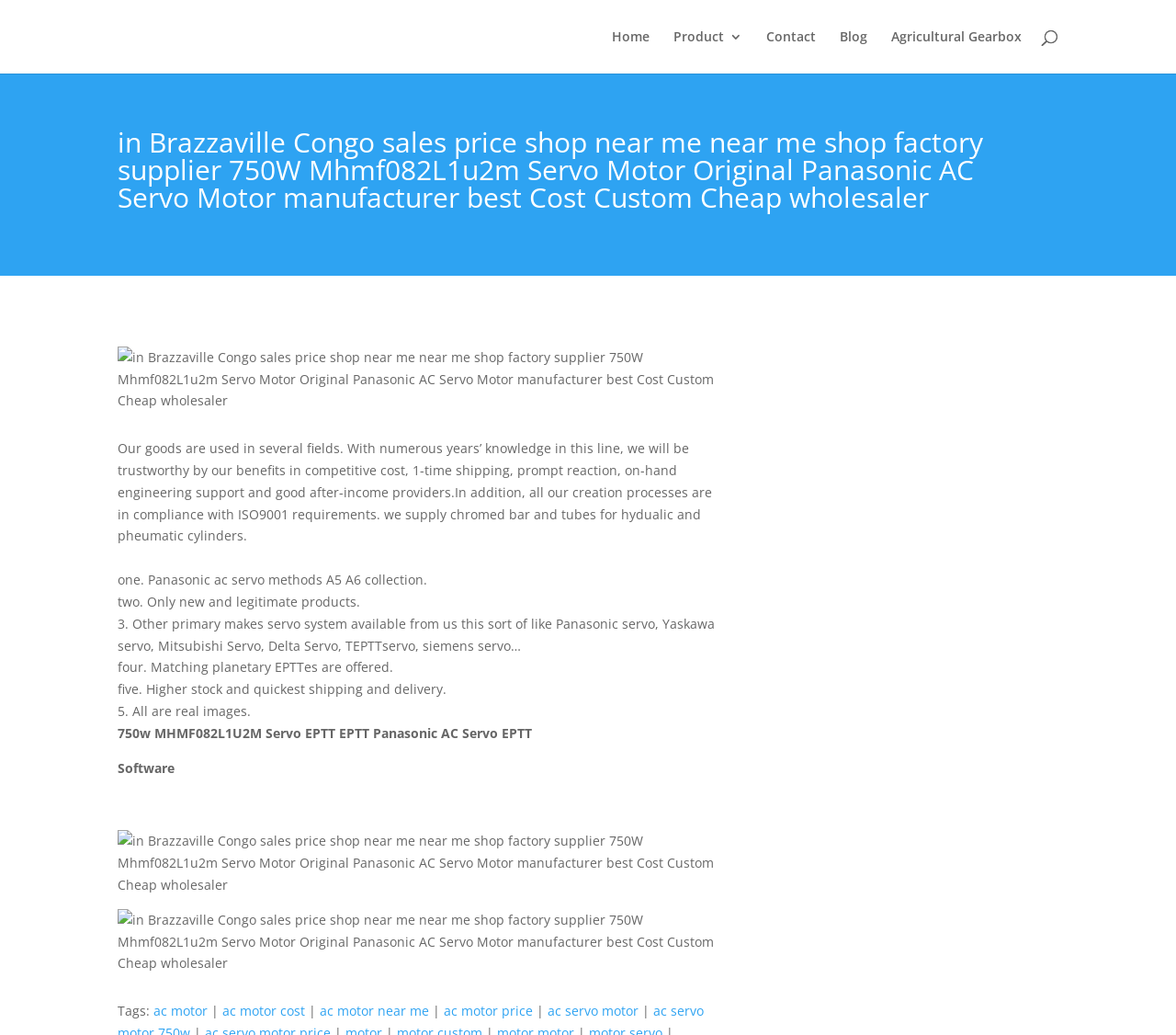Identify the main heading of the webpage and provide its text content.

in Brazzaville Congo sales price shop near me near me shop factory supplier 750W Mhmf082L1u2m Servo Motor Original Panasonic AC Servo Motor manufacturer best Cost Custom Cheap wholesaler